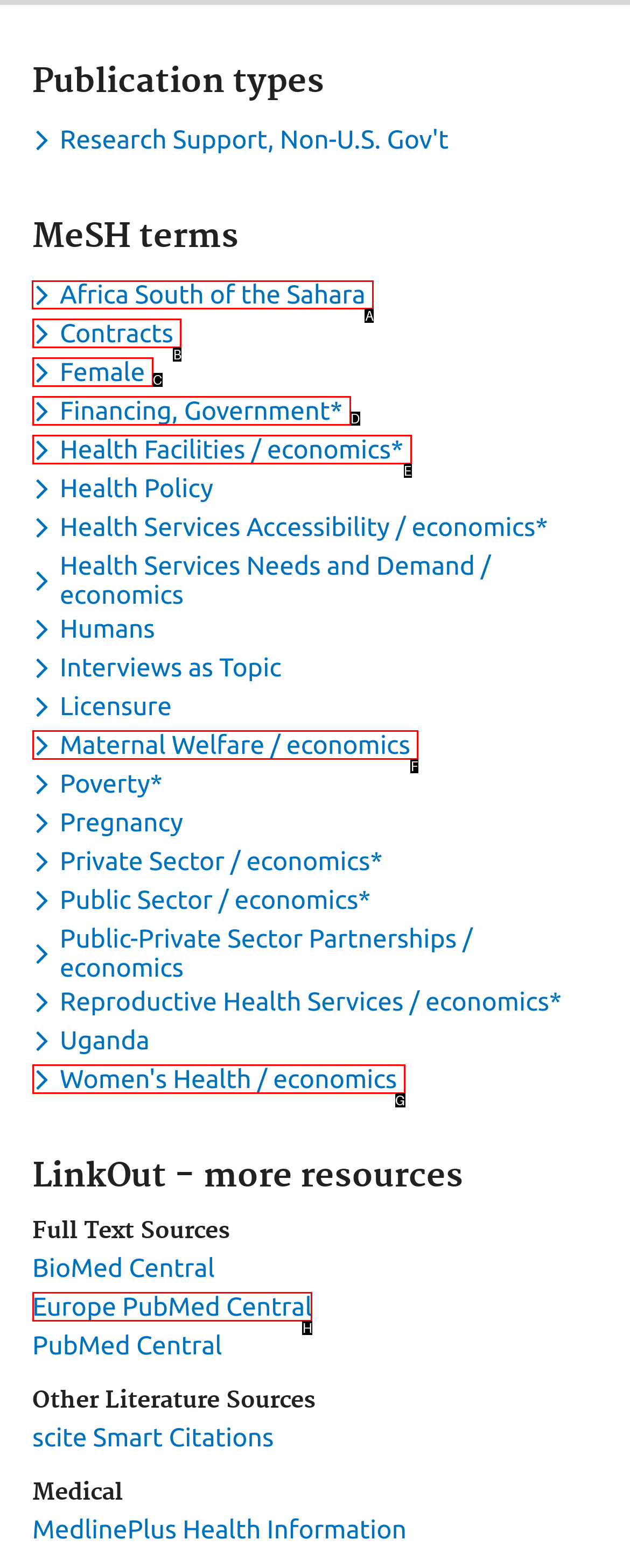Select the proper HTML element to perform the given task: Click on Facebook Answer with the corresponding letter from the provided choices.

None